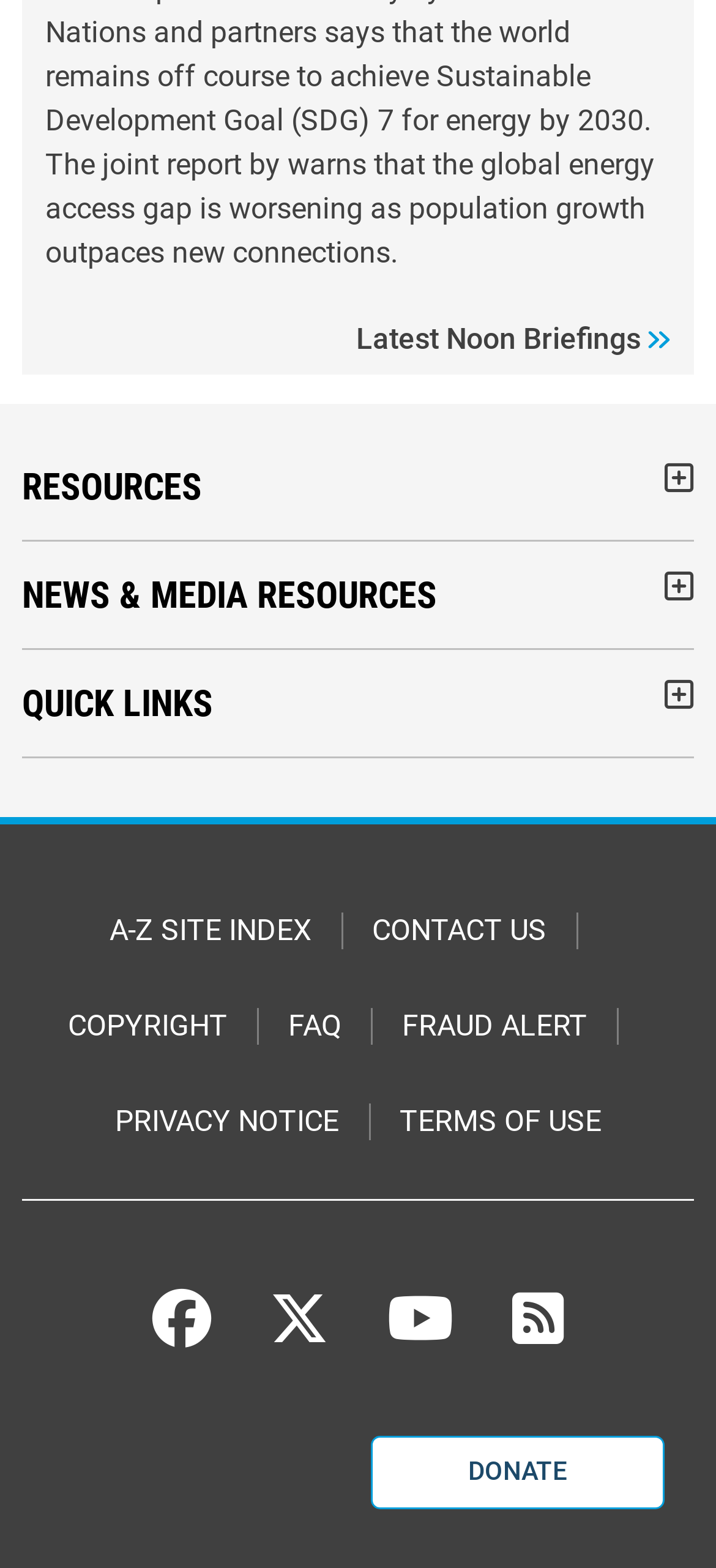How many navigation sections are there?
Kindly answer the question with as much detail as you can.

There are three navigation sections on the webpage, namely 'RESOURCES', 'NEWS & MEDIA RESOURCES', and 'QUICK LINKS', each with a button that can be expanded or collapsed.